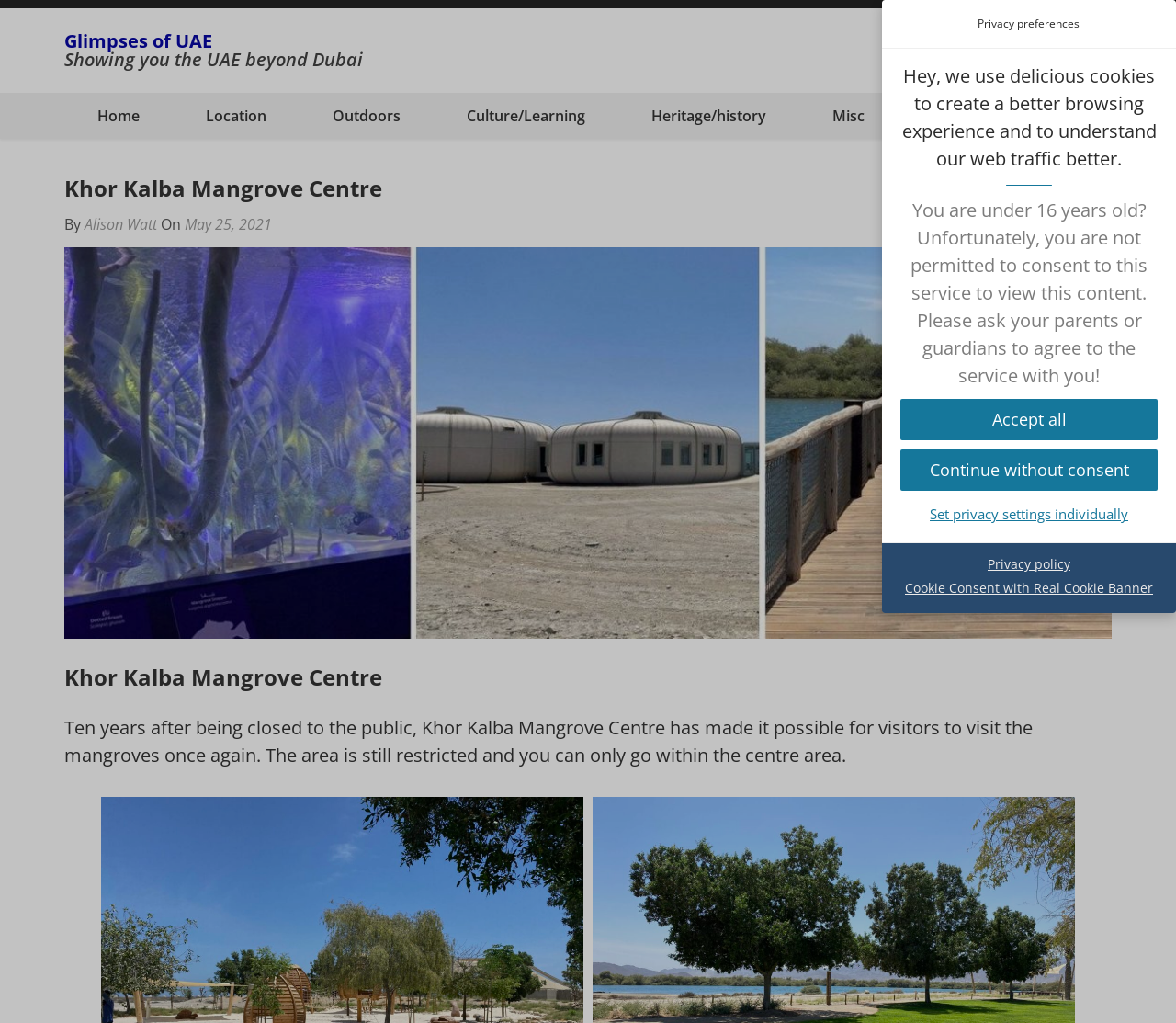Please find the bounding box coordinates of the element that must be clicked to perform the given instruction: "Set privacy settings individually". The coordinates should be four float numbers from 0 to 1, i.e., [left, top, right, bottom].

[0.766, 0.489, 0.984, 0.517]